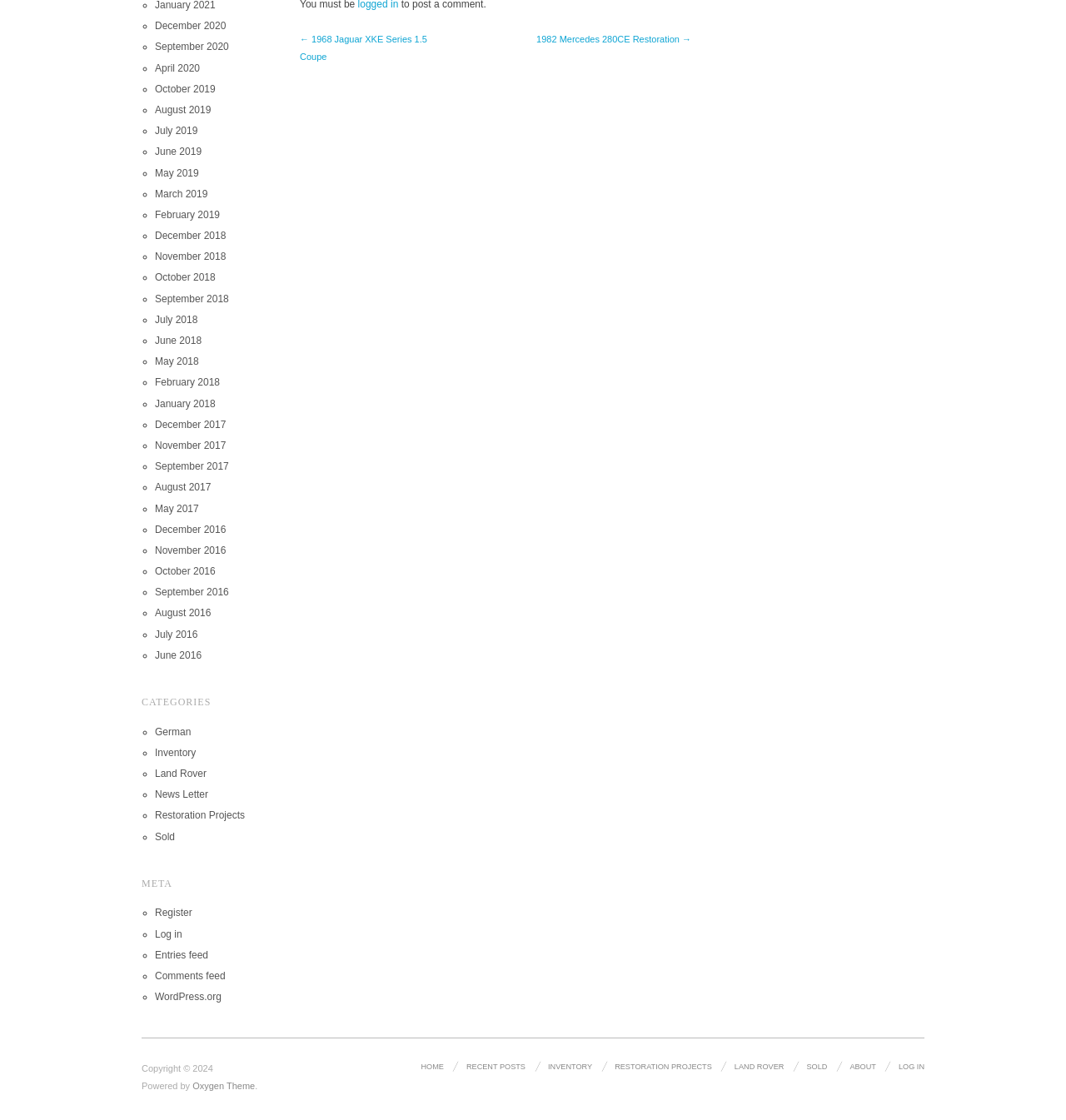What is the earliest month listed?
Give a single word or phrase answer based on the content of the image.

December 2016